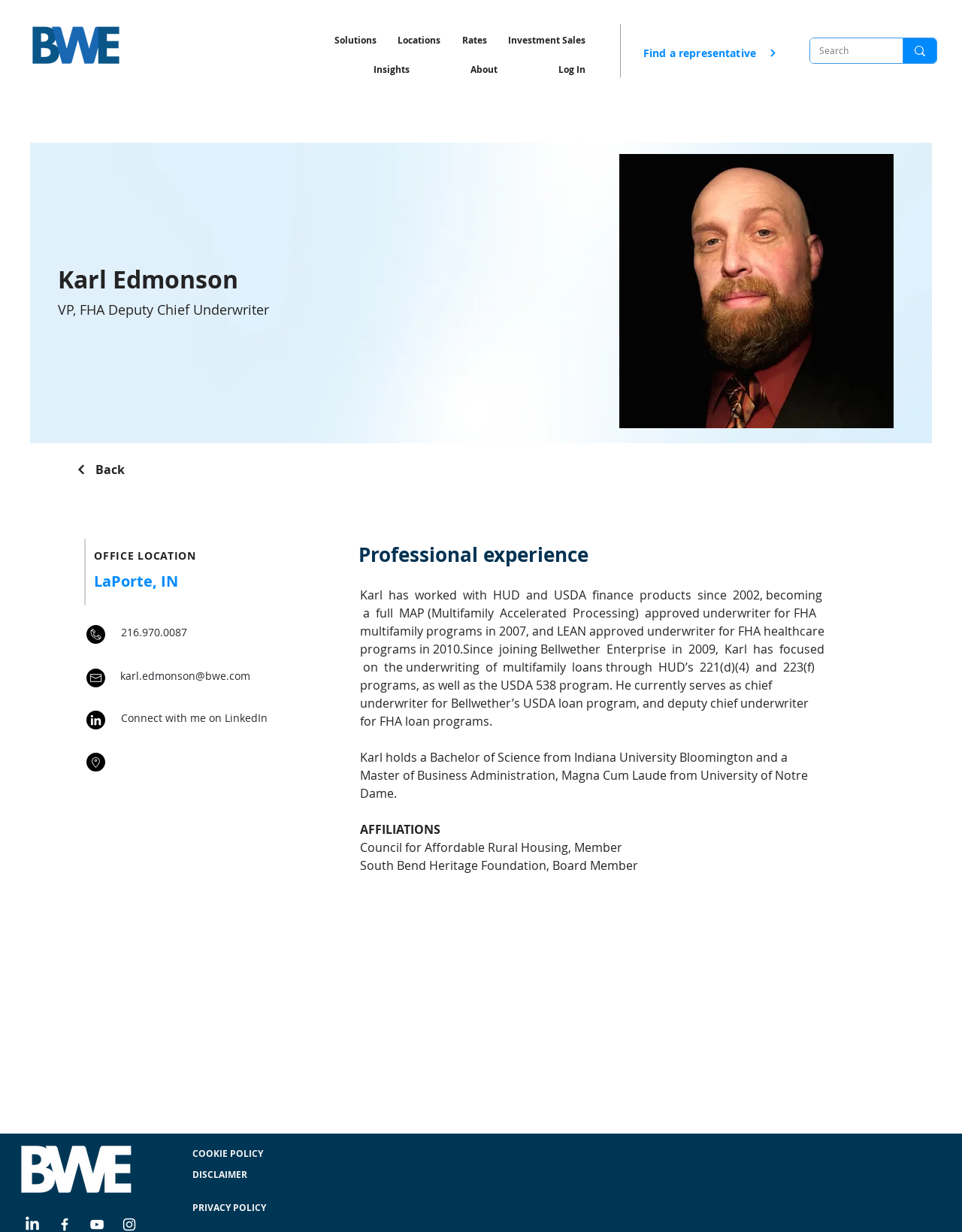How many social media links are there on the webpage?
Using the picture, provide a one-word or short phrase answer.

1